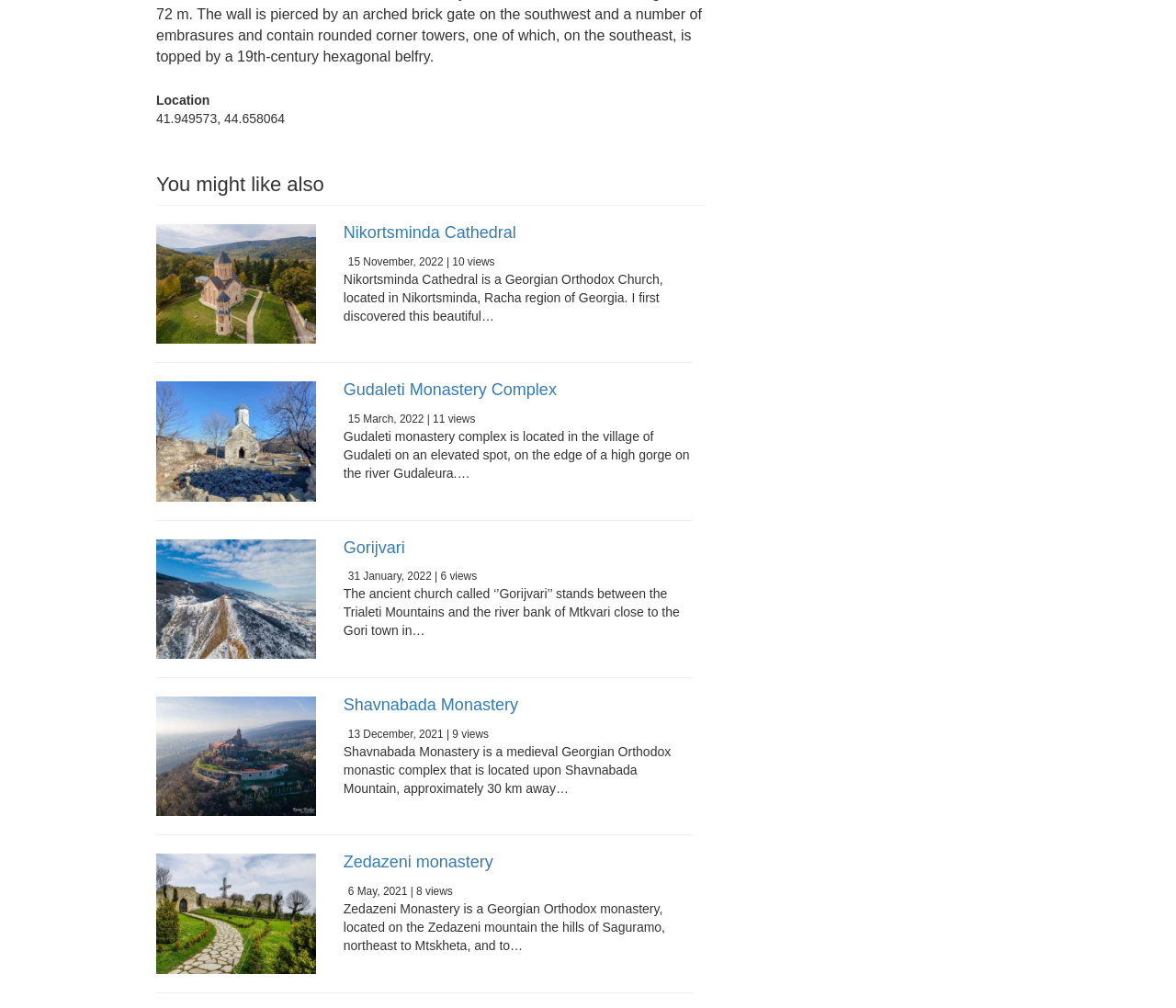Given the content of the image, can you provide a detailed answer to the question?
How many locations are listed?

I counted the number of headings that describe locations, which are 'Nikortsminda Cathedral', 'Gudaleti Monastery Complex', 'Gorijvari', 'Shavnabada Monastery', and 'Zedazeni monastery'. There are 5 locations listed.